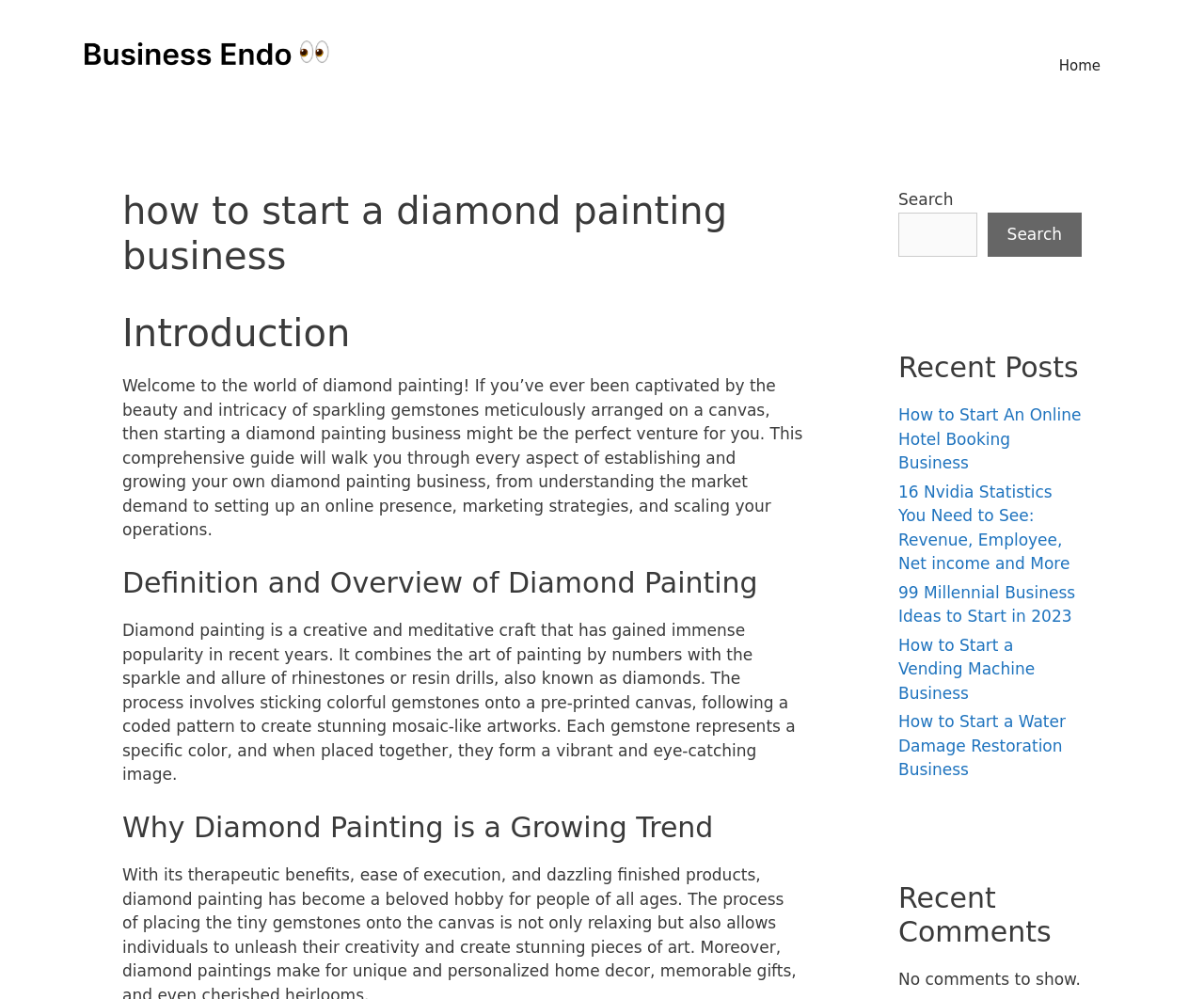Find the bounding box coordinates of the element's region that should be clicked in order to follow the given instruction: "Search for a topic". The coordinates should consist of four float numbers between 0 and 1, i.e., [left, top, right, bottom].

[0.746, 0.212, 0.812, 0.257]